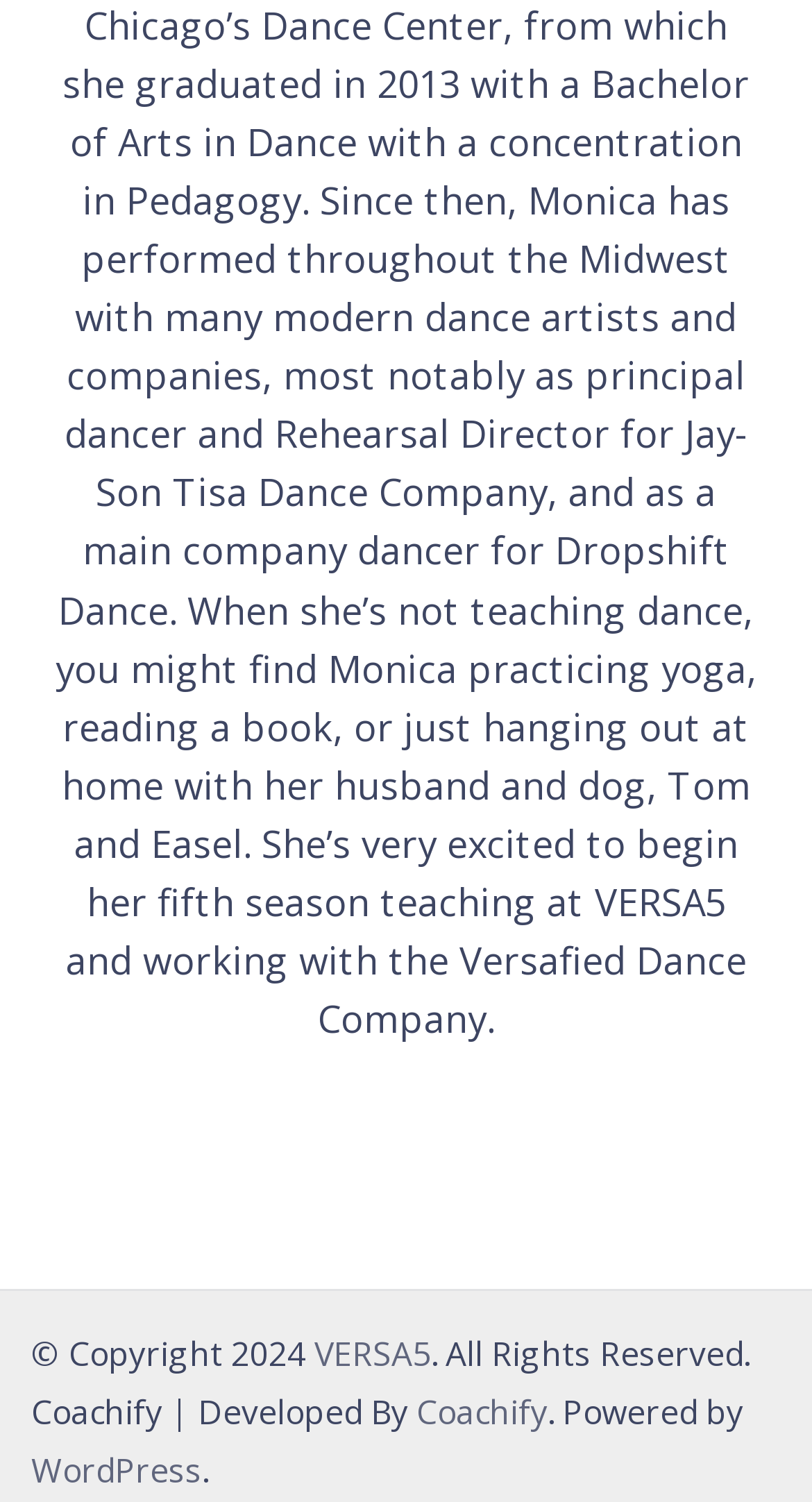What is the name of the developer?
Look at the screenshot and respond with a single word or phrase.

Coachify